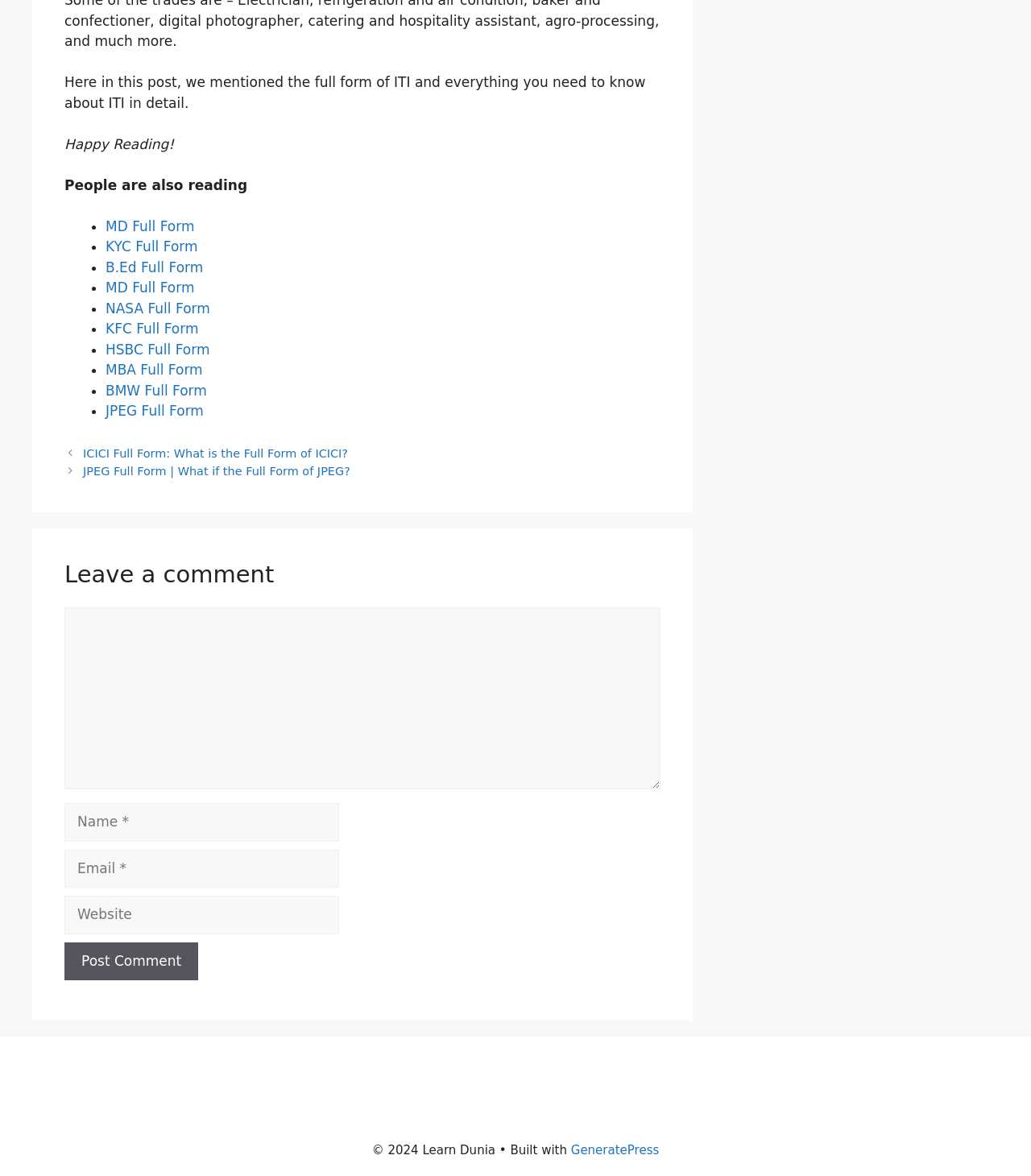What is the purpose of the textboxes at the bottom of the webpage?
Answer with a single word or short phrase according to what you see in the image.

To leave a comment